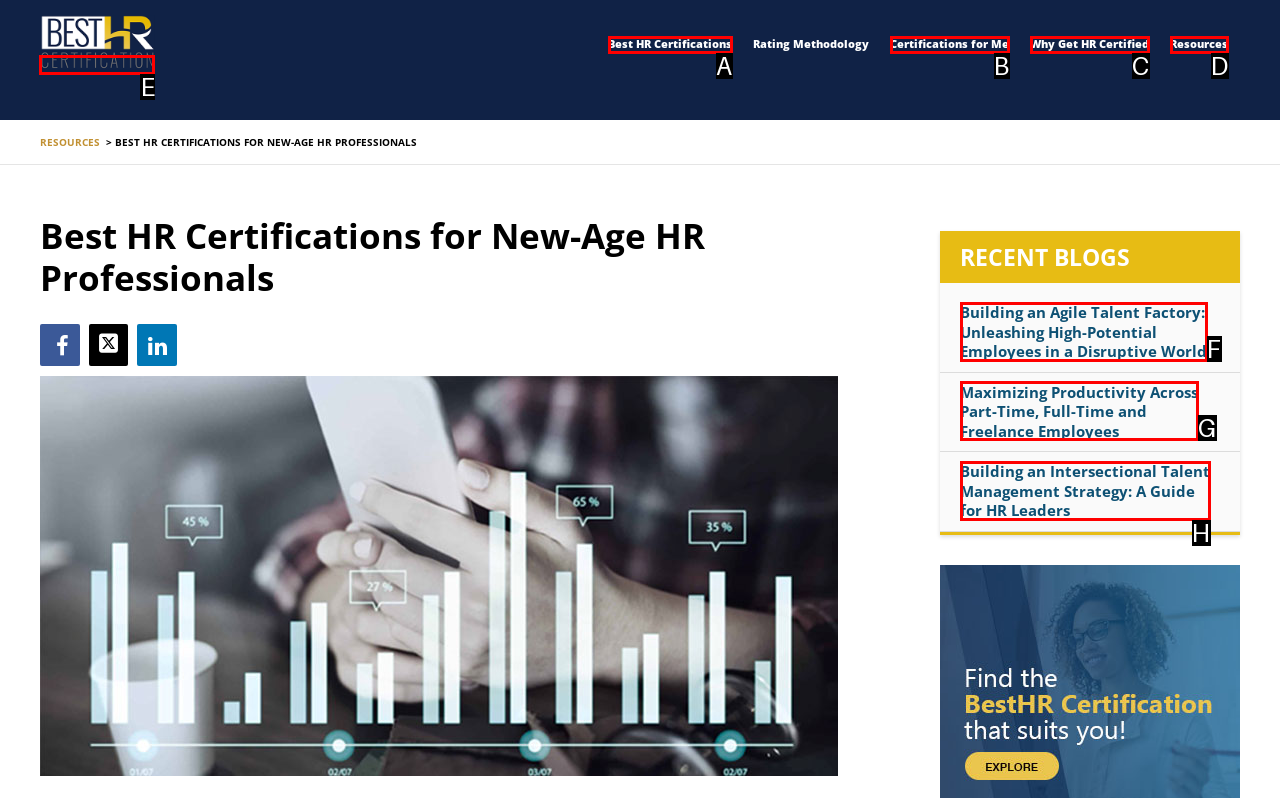Identify which lettered option completes the task: Click on Best HR Certification. Provide the letter of the correct choice.

E